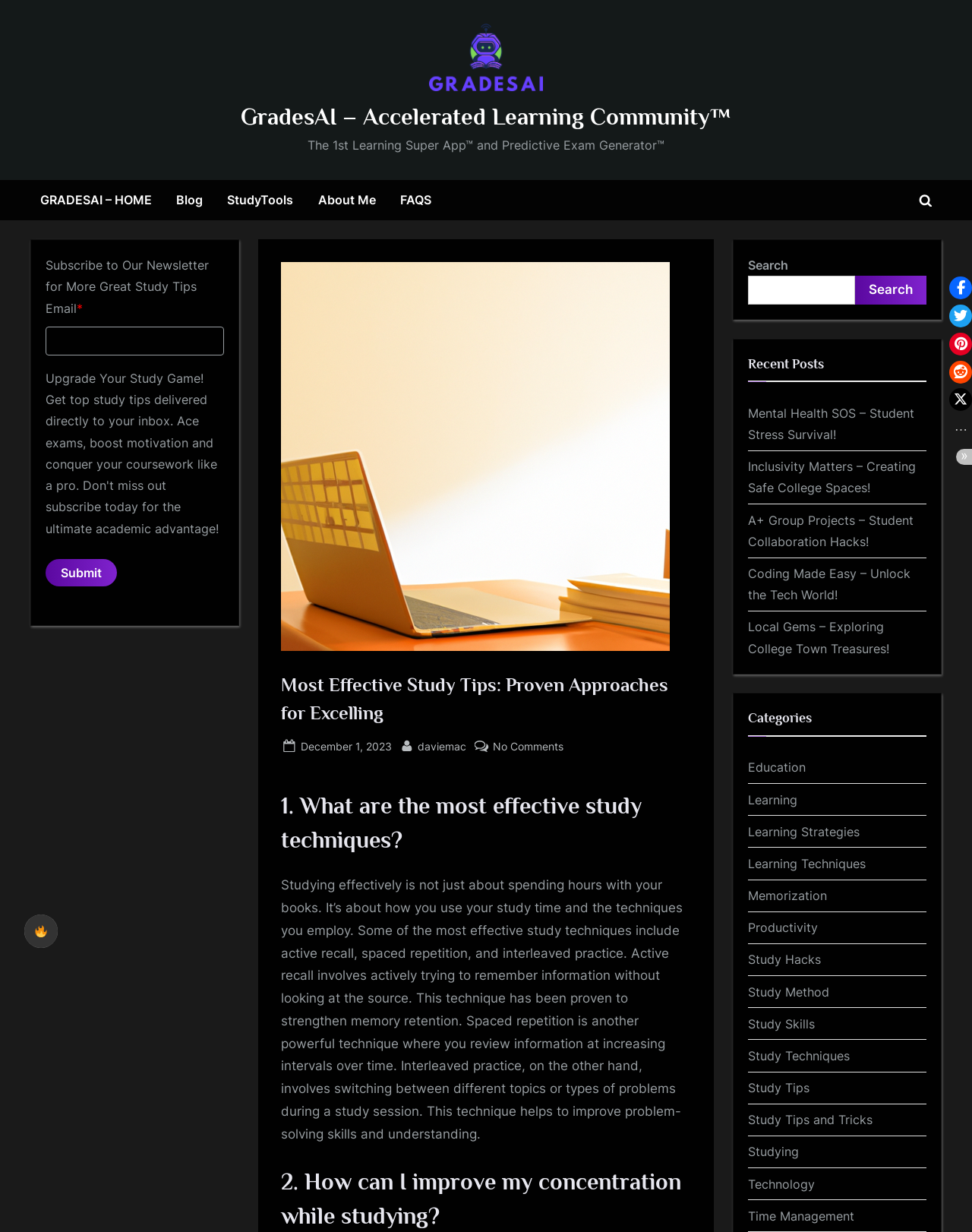Please identify the bounding box coordinates of the area I need to click to accomplish the following instruction: "Visit 'Contact HFA'".

None